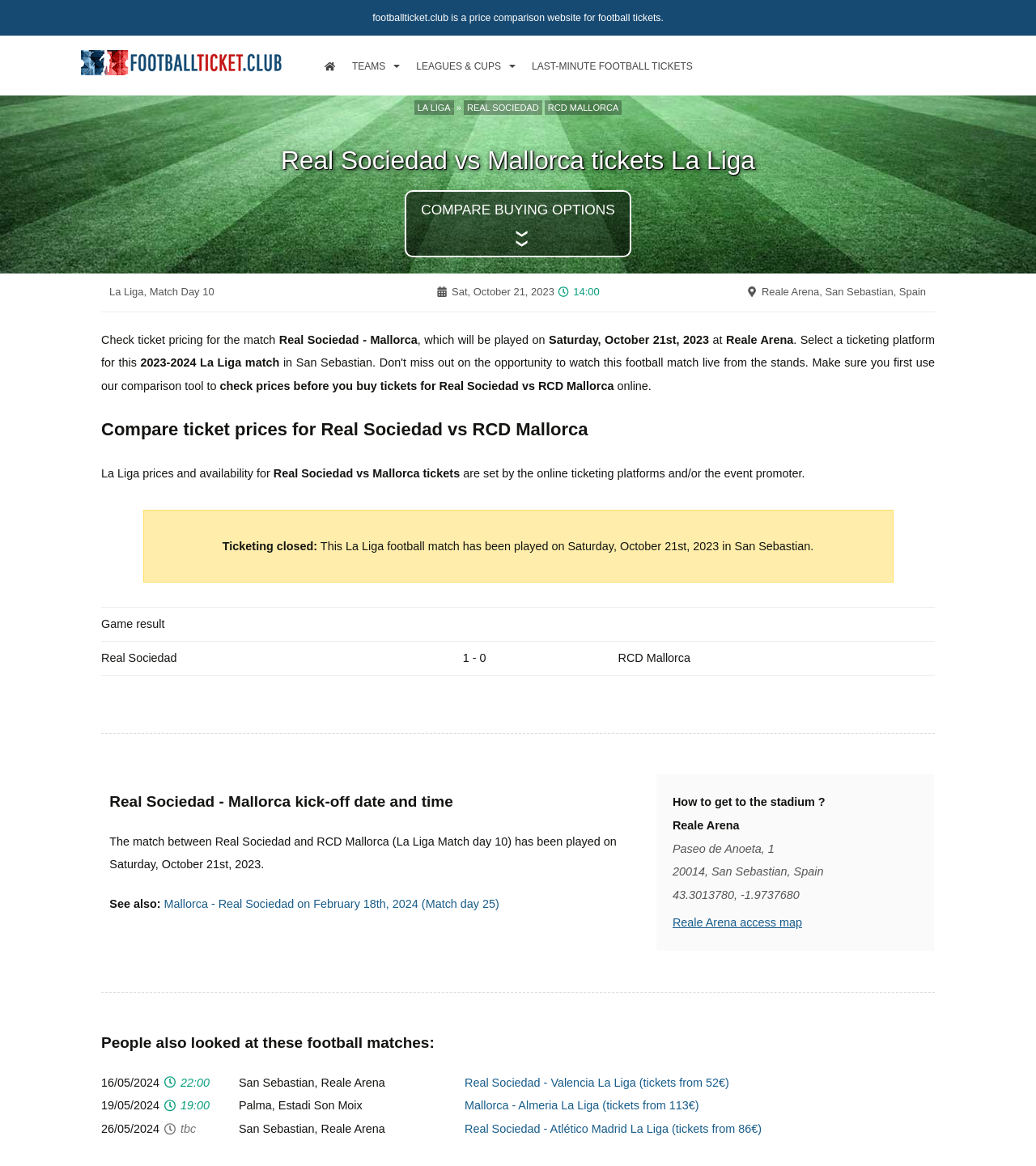Give a one-word or one-phrase response to the question: 
What is the kick-off time of the match?

14:00